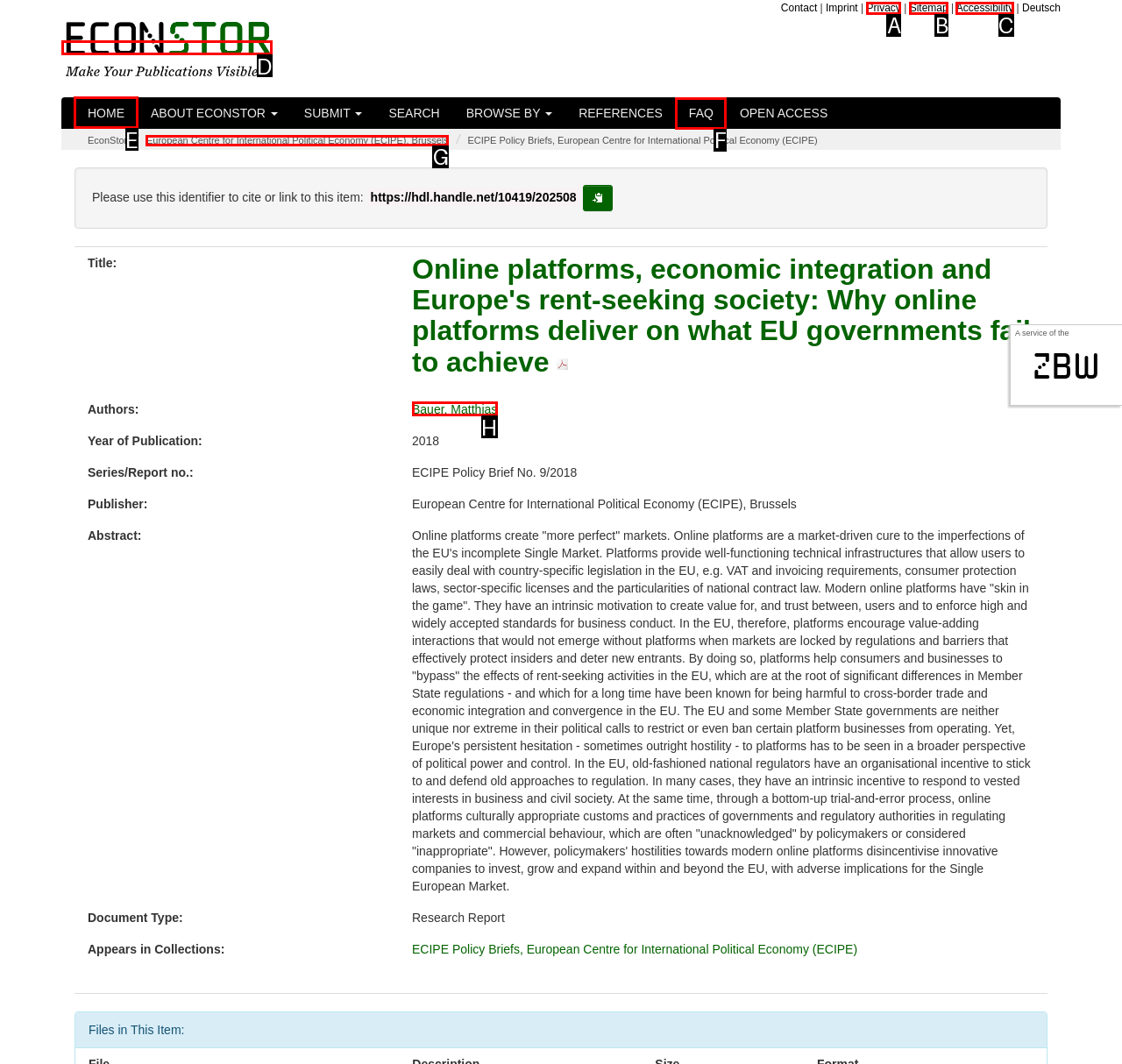Tell me which one HTML element I should click to complete the following task: Click the 'HOME' link
Answer with the option's letter from the given choices directly.

E